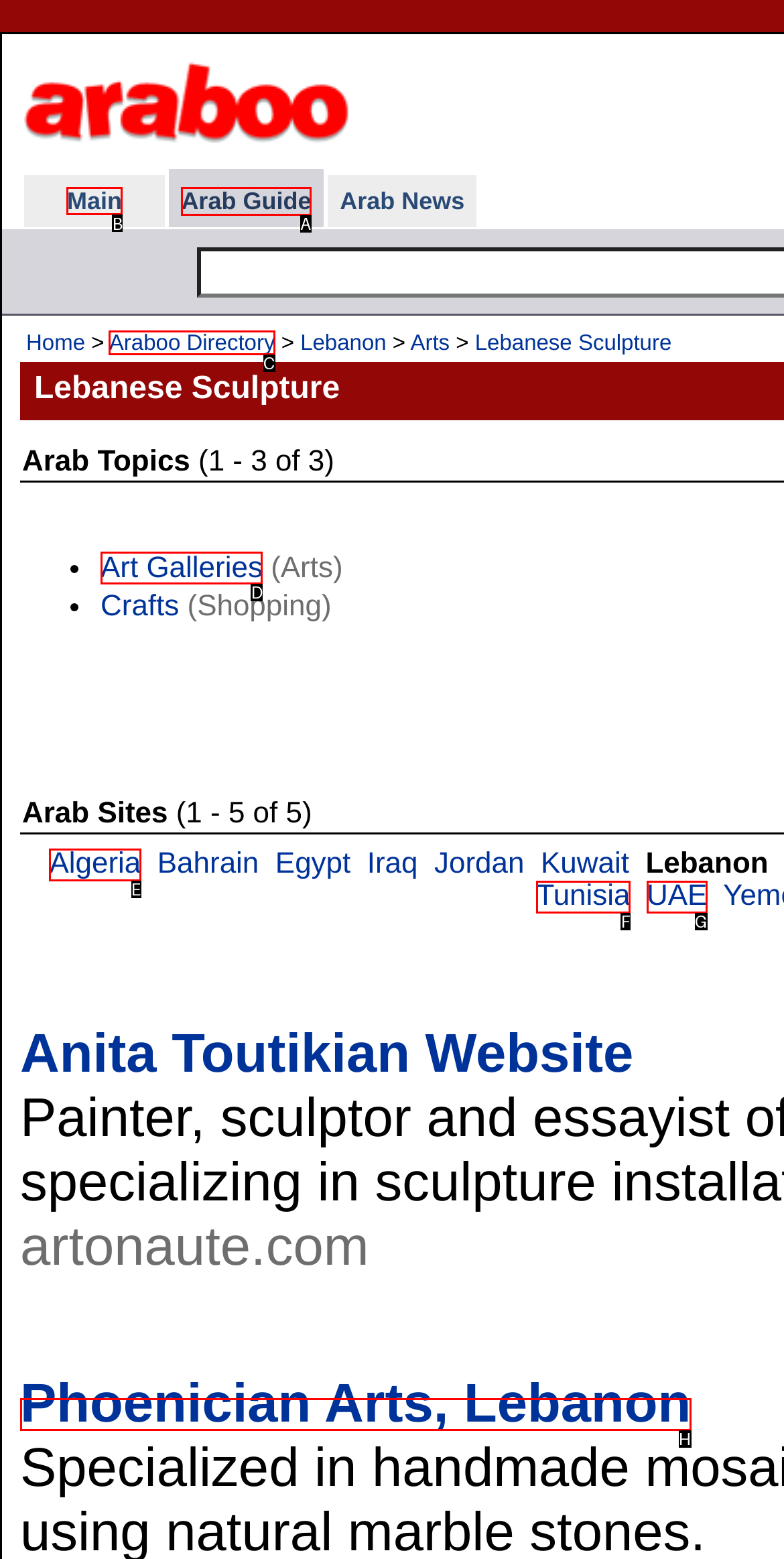Figure out which option to click to perform the following task: Go to Main
Provide the letter of the correct option in your response.

B